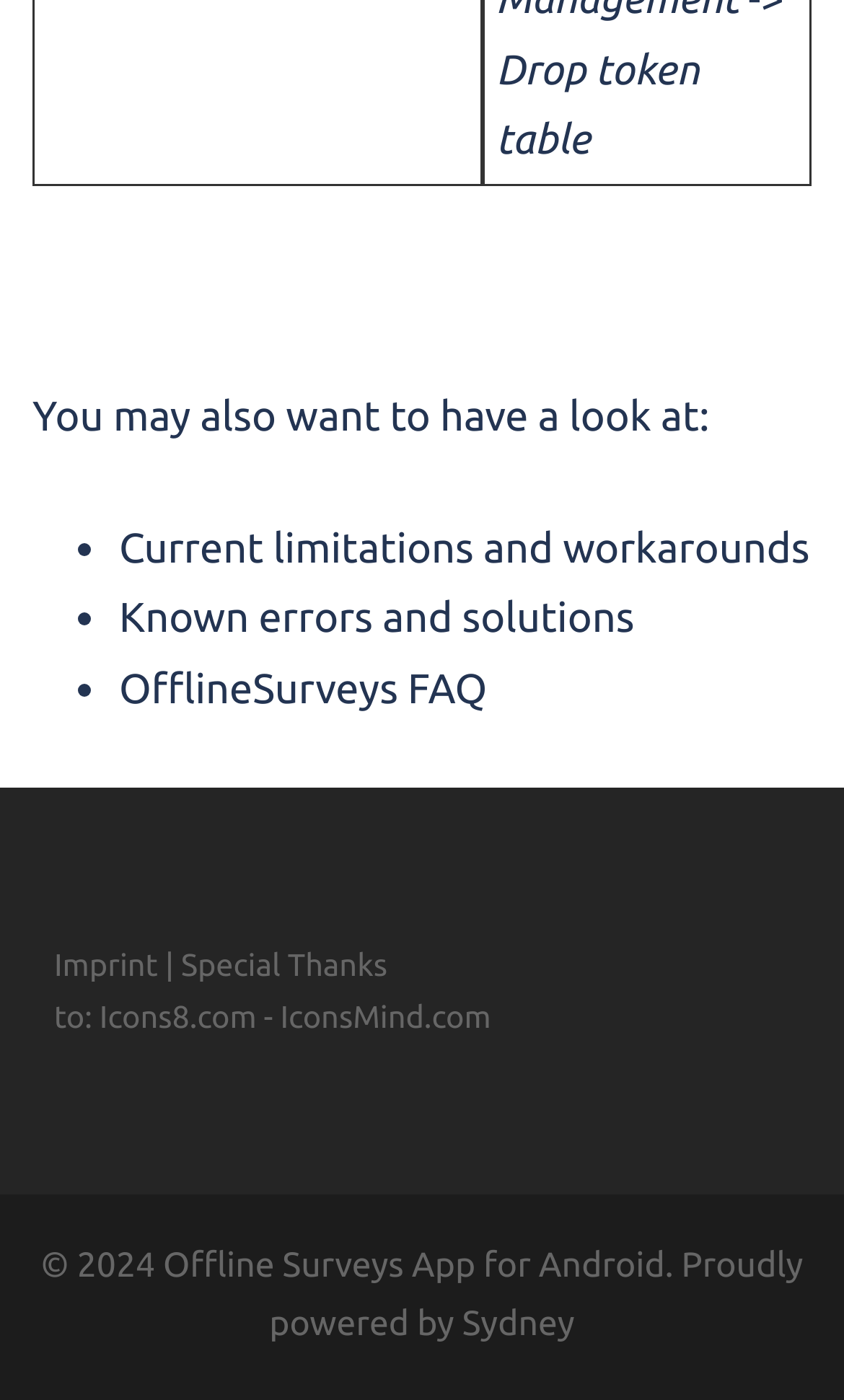Identify the bounding box coordinates for the UI element described as follows: "OfflineSurveys FAQ". Ensure the coordinates are four float numbers between 0 and 1, formatted as [left, top, right, bottom].

[0.141, 0.474, 0.577, 0.508]